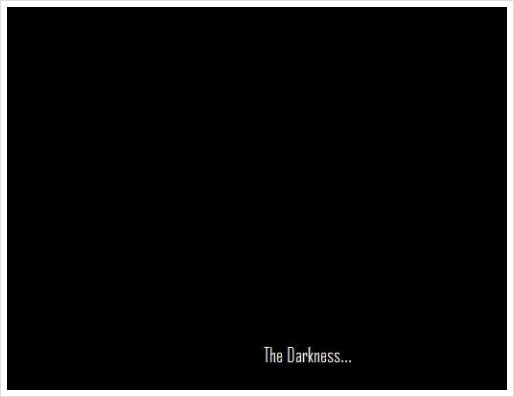Respond to the question below with a concise word or phrase:
Where is the text 'The Darkness...' located in the image?

Lower right corner